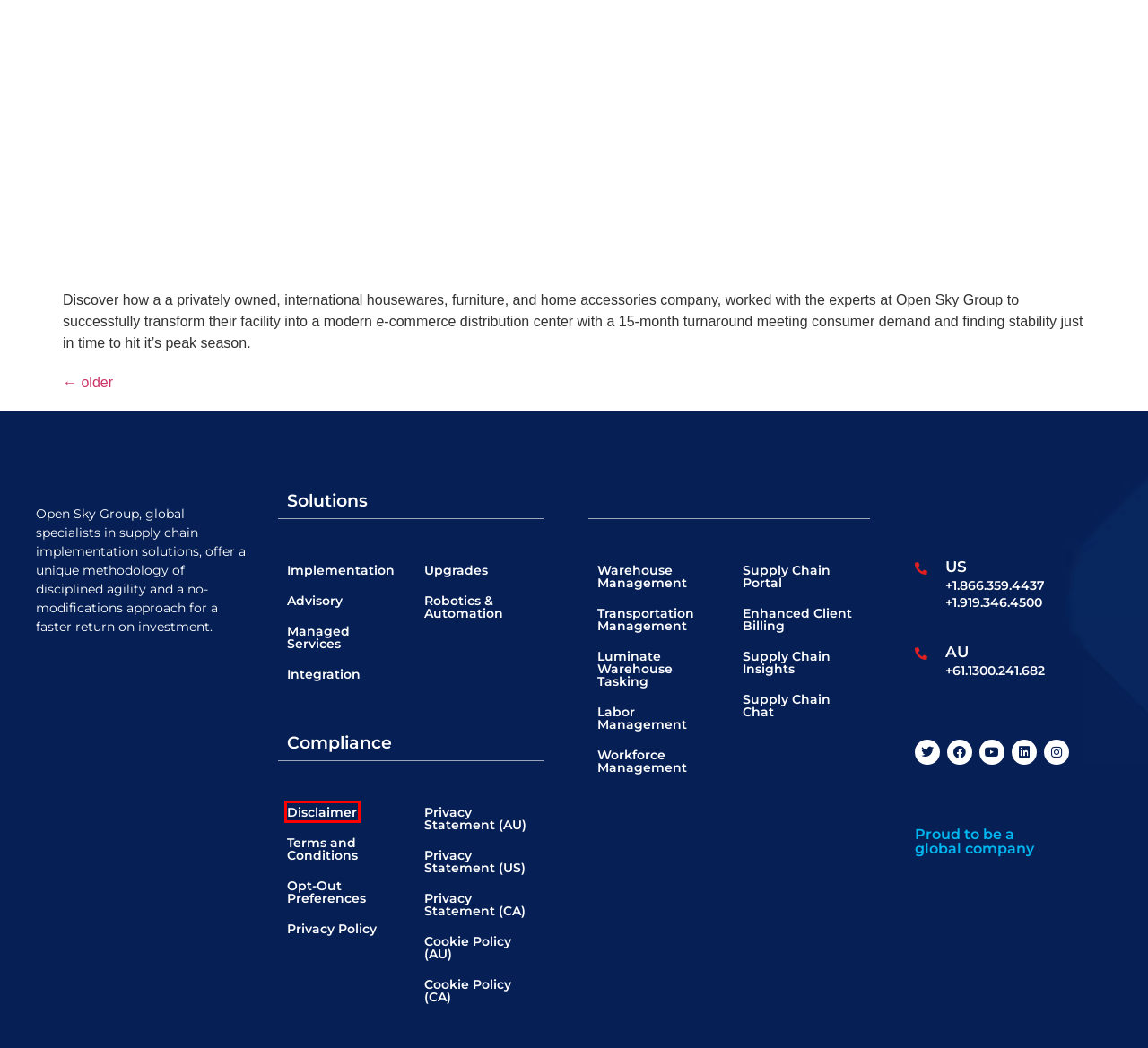You are provided with a screenshot of a webpage that has a red bounding box highlighting a UI element. Choose the most accurate webpage description that matches the new webpage after clicking the highlighted element. Here are your choices:
A. Kaleidoscope Supply Chain Chat - Open Sky Group
B. Privacy Statement (CA) - Open Sky Group
C. Disclaimer - Open Sky Group
D. Opt-out preferences - Open Sky Group
E. Cookie Policy (AU) - Open Sky Group
F. Imprint - Open Sky Group
G. admin, Author at Open Sky Group - Page 2 of 20
H. Terms and Conditions - Open Sky Group

C